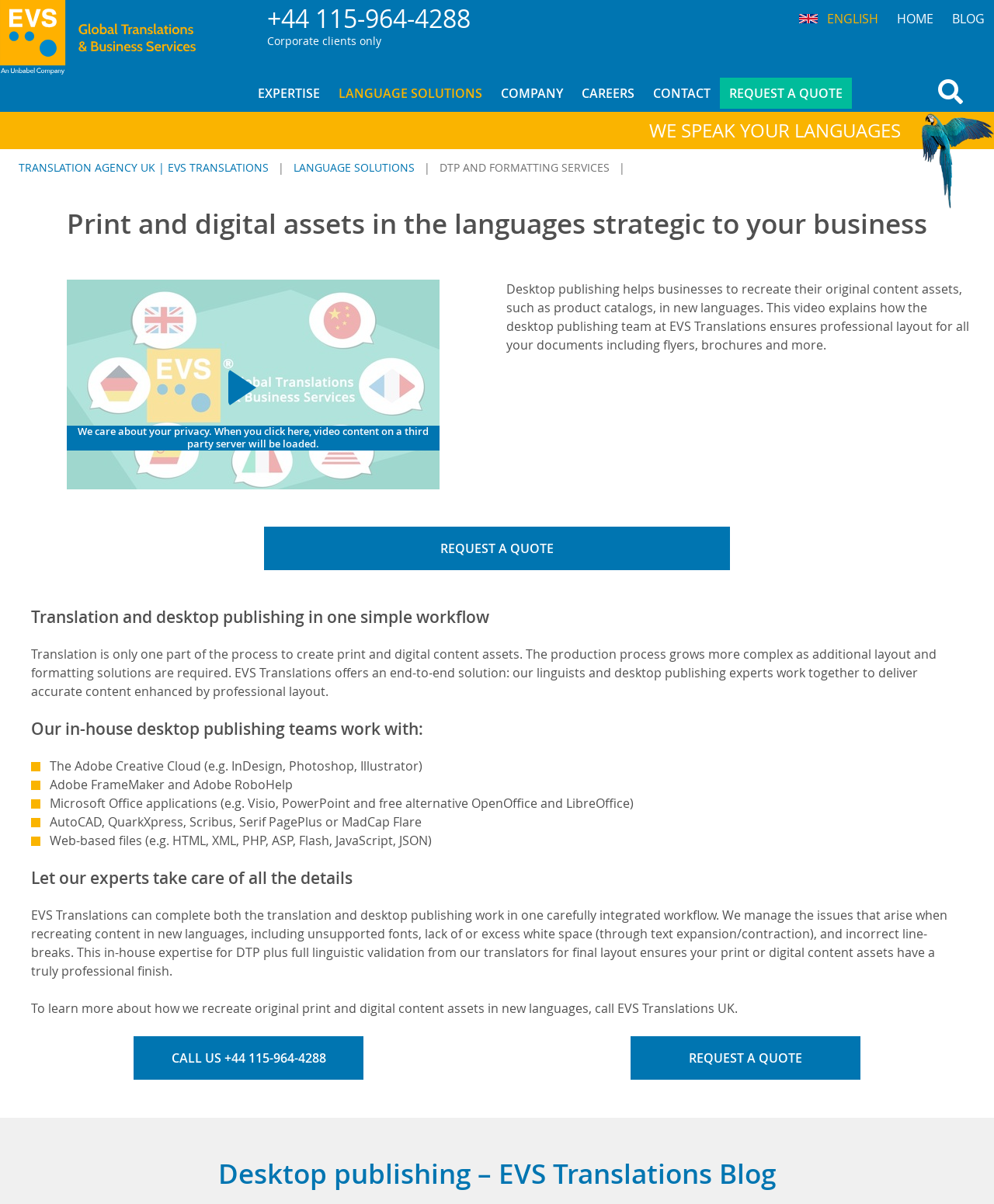From the image, can you give a detailed response to the question below:
What is the phone number on the top right corner?

I found the phone number by looking at the top right corner of the webpage, where I saw a link with the phone number '+44 115-964-4288'.